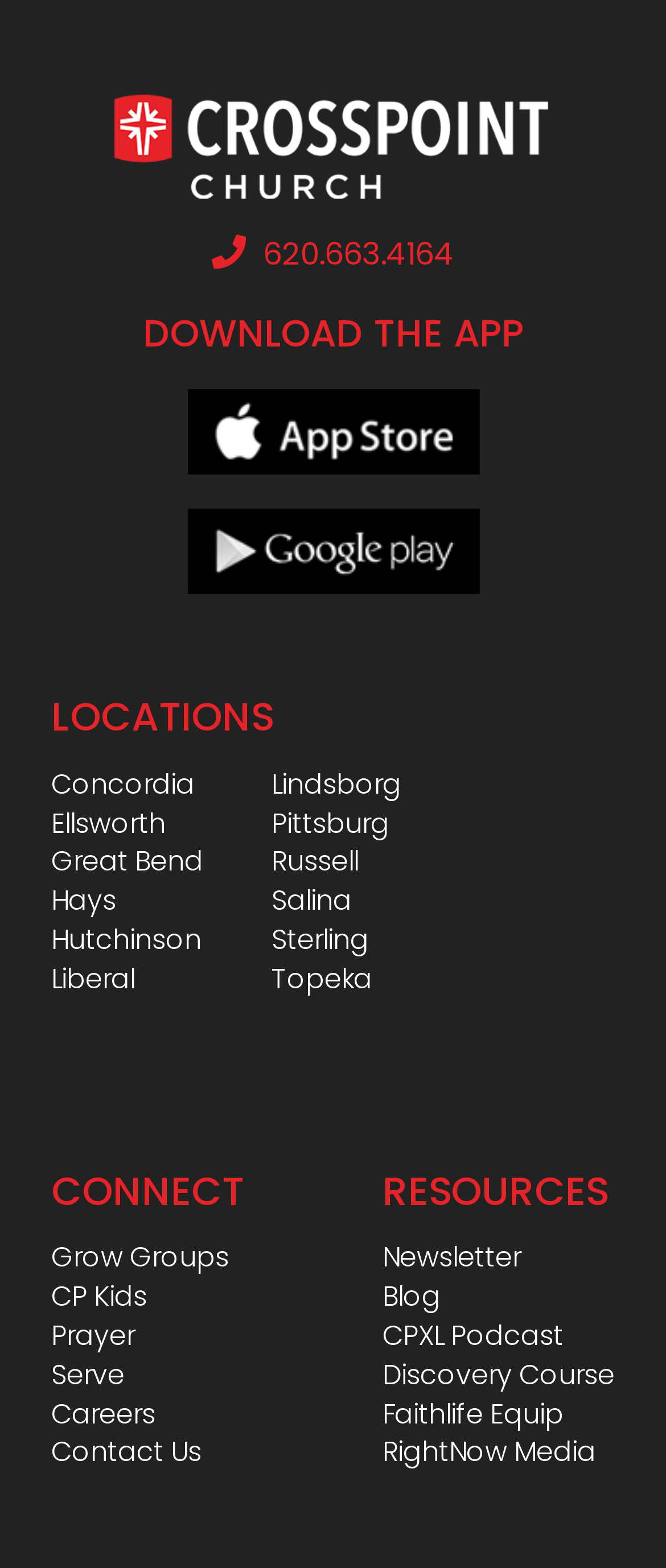Identify the bounding box coordinates of the clickable region necessary to fulfill the following instruction: "Read the latest Newsletter". The bounding box coordinates should be four float numbers between 0 and 1, i.e., [left, top, right, bottom].

[0.574, 0.79, 0.923, 0.815]